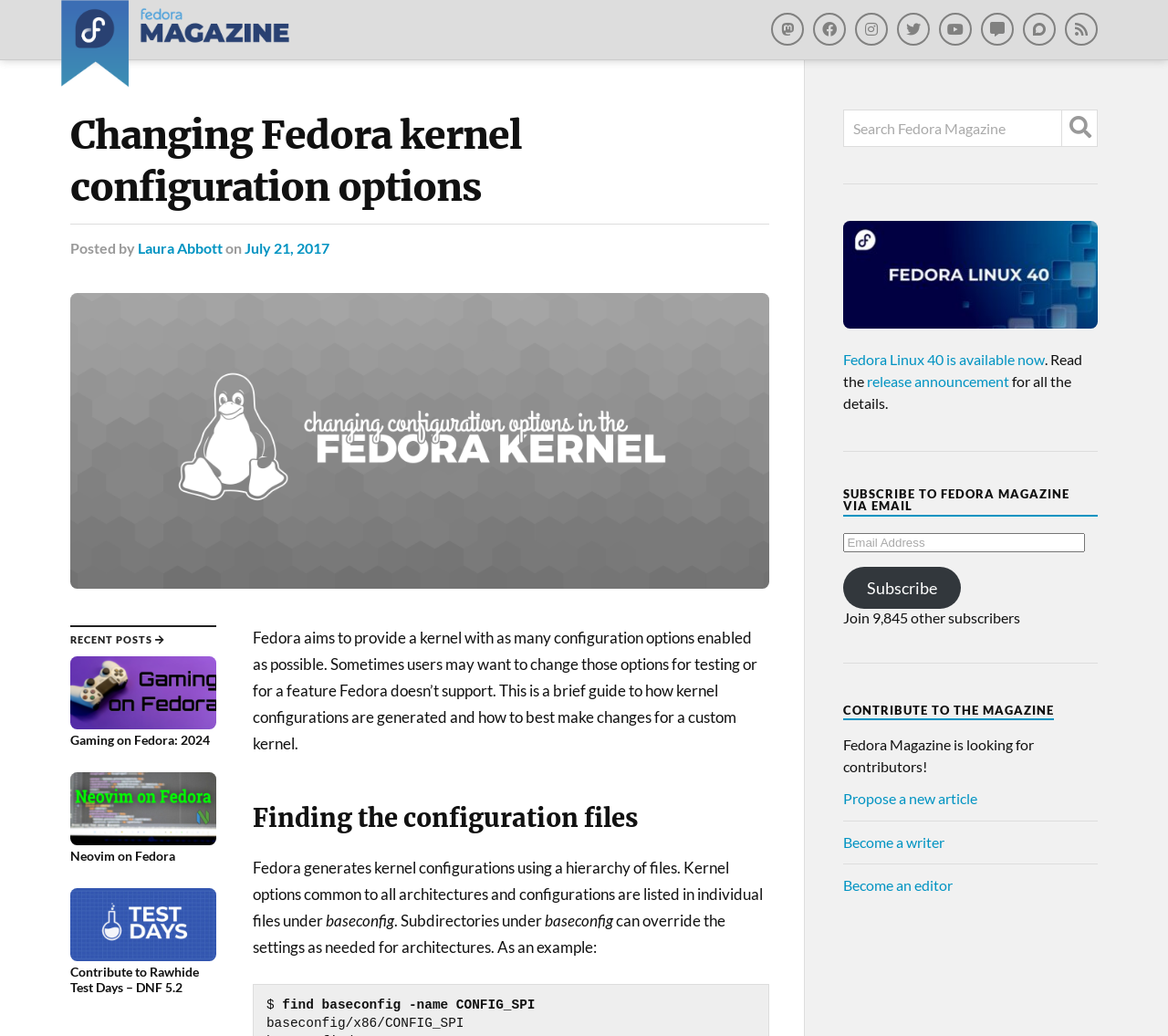Pinpoint the bounding box coordinates of the clickable area needed to execute the instruction: "Search Fedora Magazine". The coordinates should be specified as four float numbers between 0 and 1, i.e., [left, top, right, bottom].

[0.722, 0.106, 0.94, 0.142]